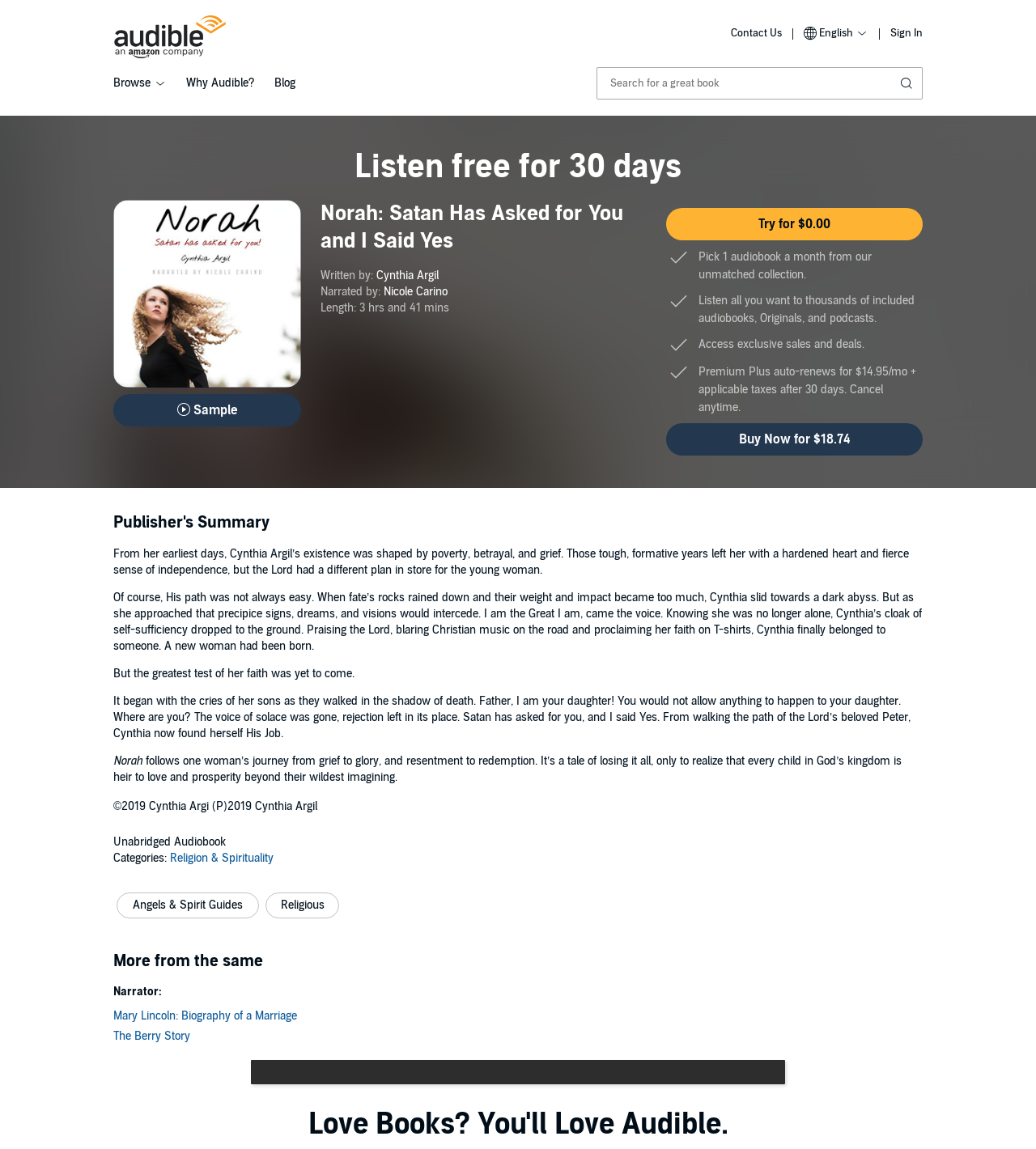What is the price of the audiobook?
Based on the visual details in the image, please answer the question thoroughly.

I found the answer by looking at the section of the webpage that describes the audiobook. In this section, I found a button with the text 'Buy Now for $18.74'. This indicates that the price of the audiobook is $18.74.